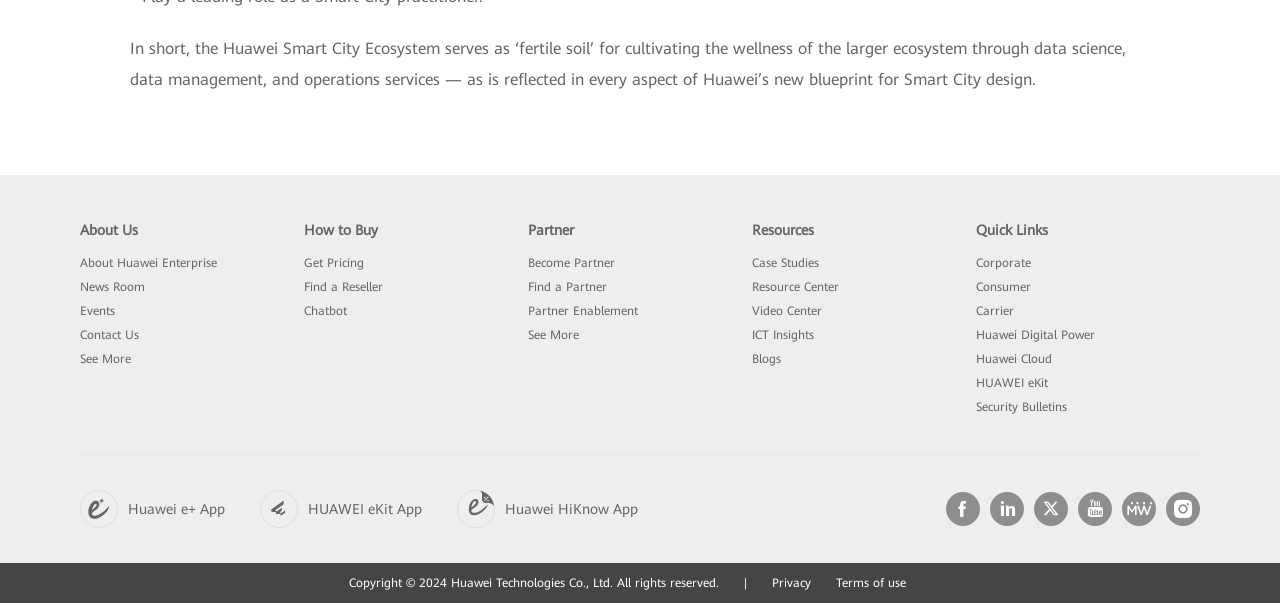Determine the bounding box of the UI element mentioned here: "Huawei Digital Power". The coordinates must be in the format [left, top, right, bottom] with values ranging from 0 to 1.

[0.762, 0.544, 0.855, 0.568]